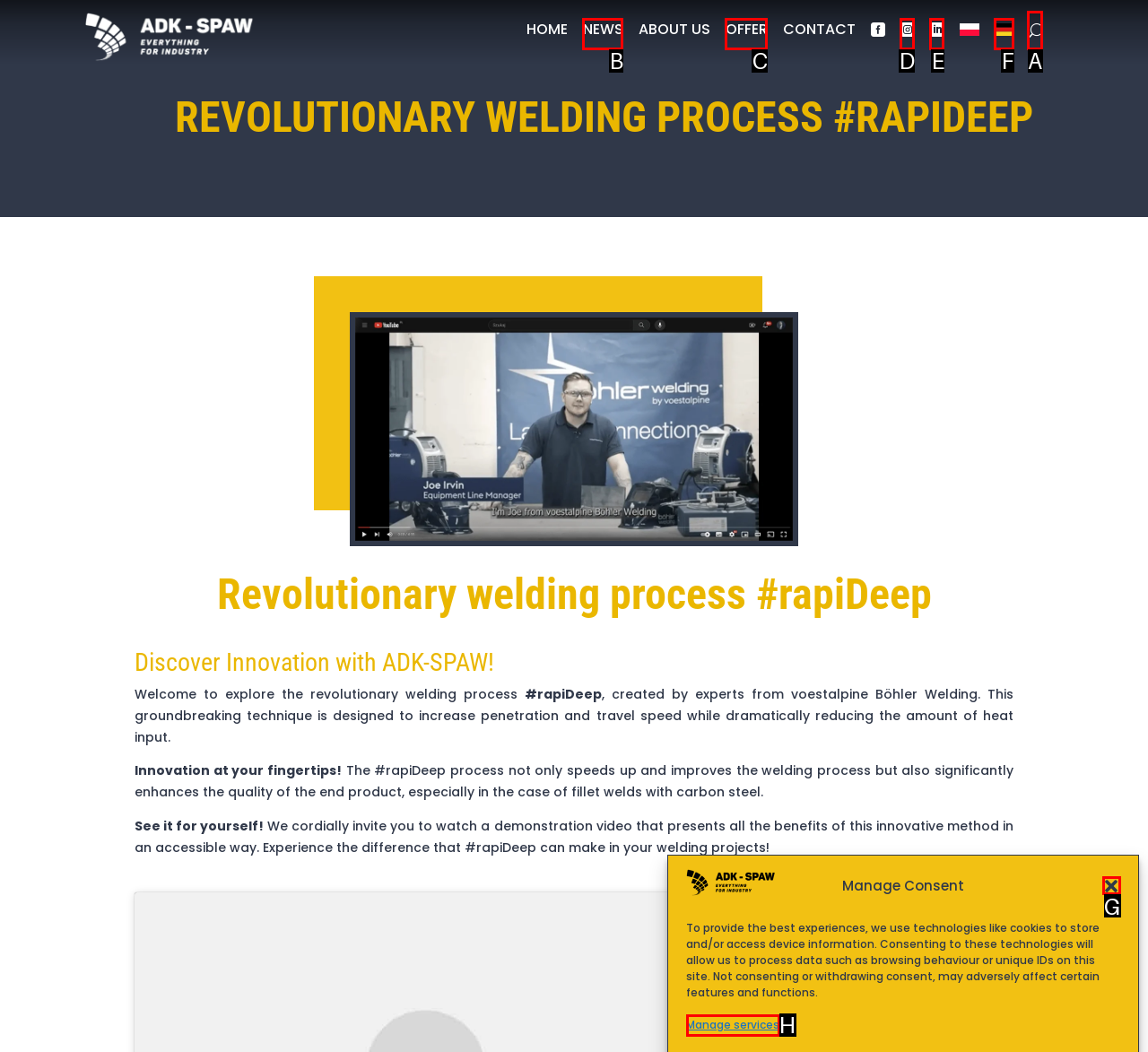Specify which HTML element I should click to complete this instruction: Click the 'U' button Answer with the letter of the relevant option.

A